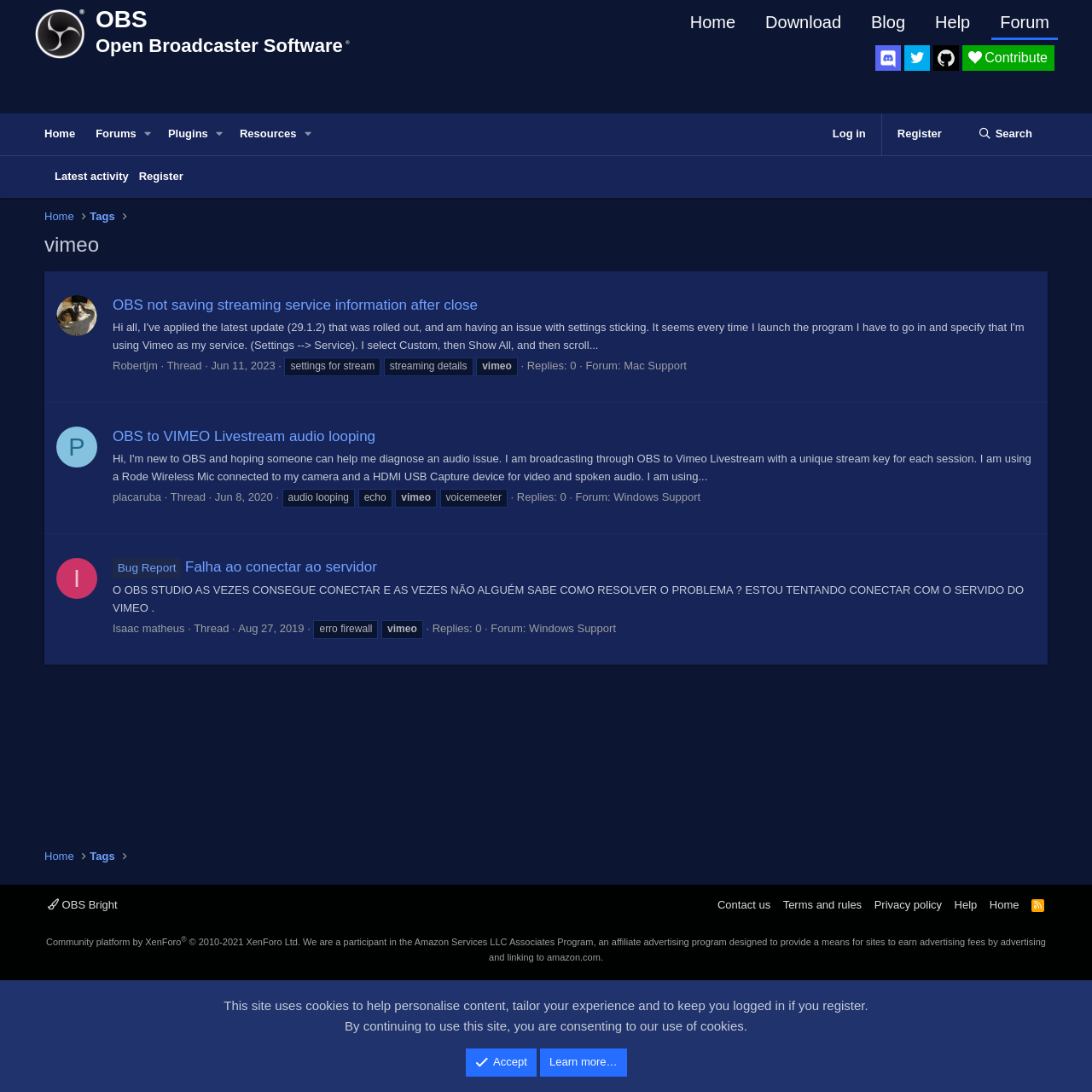Using the provided description parent_node: Resources aria-label="Toggle expanded", find the bounding box coordinates for the UI element. Provide the coordinates in (top-left x, top-left y, bottom-right x, bottom-right y) format, ensuring all values are between 0 and 1.

[0.273, 0.104, 0.291, 0.142]